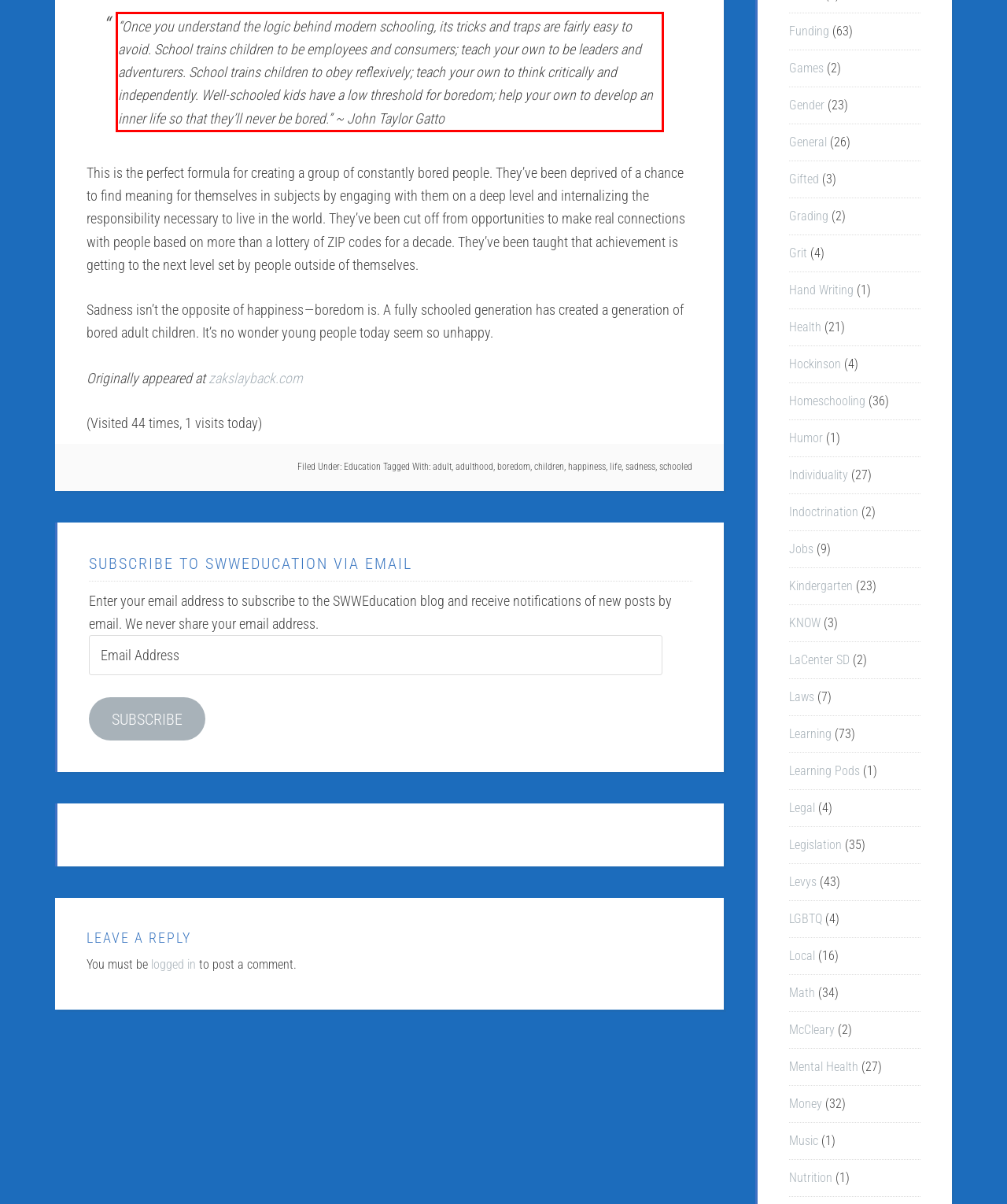In the screenshot of the webpage, find the red bounding box and perform OCR to obtain the text content restricted within this red bounding box.

“Once you understand the logic behind modern schooling, its tricks and traps are fairly easy to avoid. School trains children to be employees and consumers; teach your own to be leaders and adventurers. School trains children to obey reflexively; teach your own to think critically and independently. Well-schooled kids have a low threshold for boredom; help your own to develop an inner life so that they’ll never be bored.” ~ John Taylor Gatto